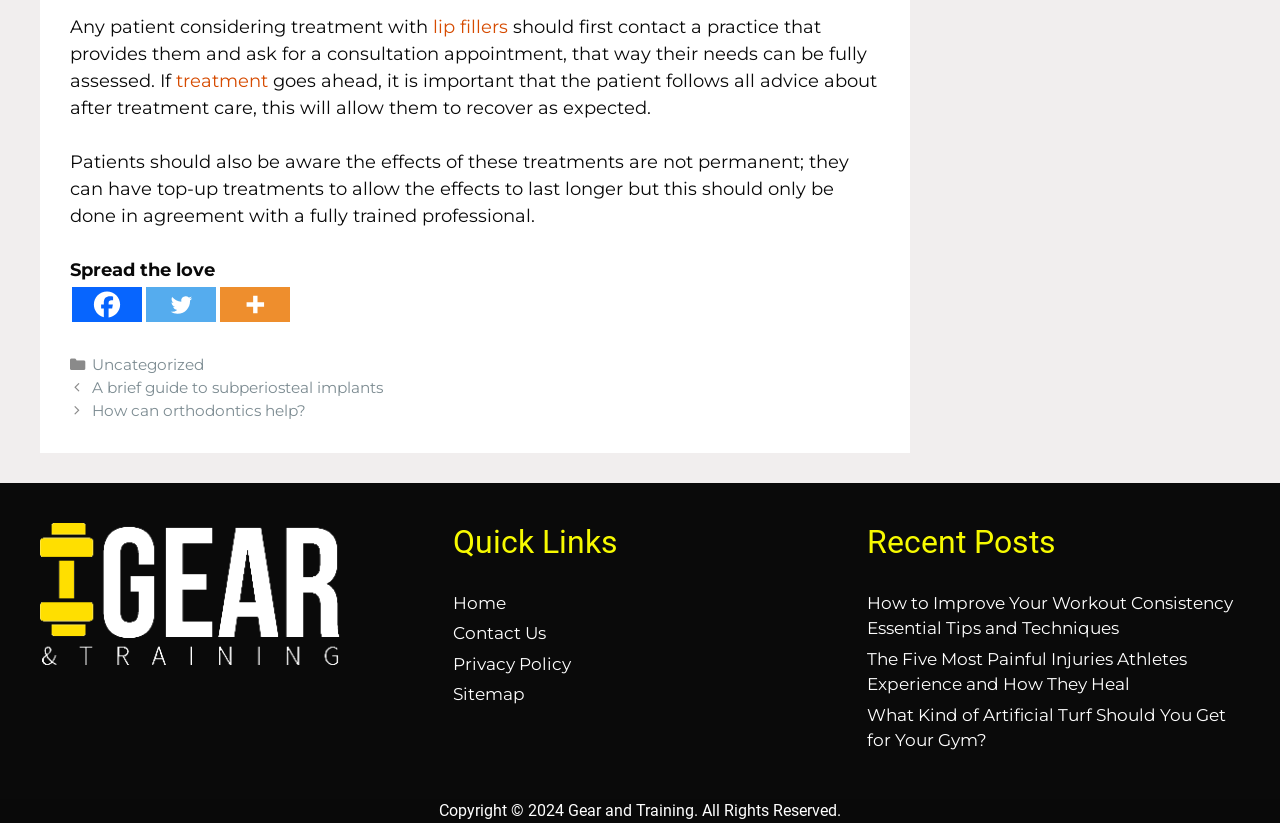Find the coordinates for the bounding box of the element with this description: "aria-label="Twitter" title="Twitter"".

[0.114, 0.348, 0.169, 0.391]